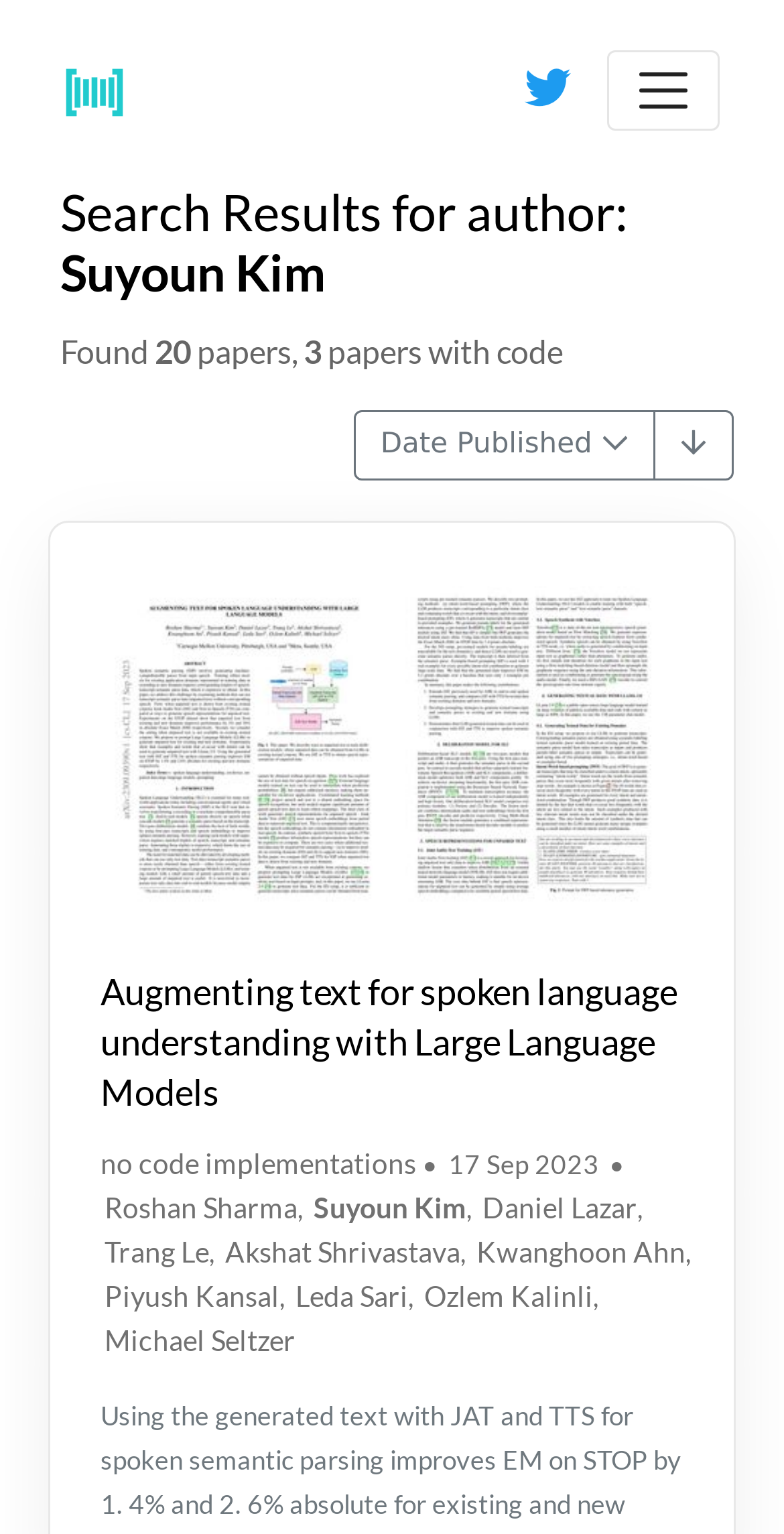Identify the bounding box coordinates of the element to click to follow this instruction: 'View paper details of Augmenting text for spoken language understanding with Large Language Models'. Ensure the coordinates are four float values between 0 and 1, provided as [left, top, right, bottom].

[0.128, 0.63, 0.885, 0.728]